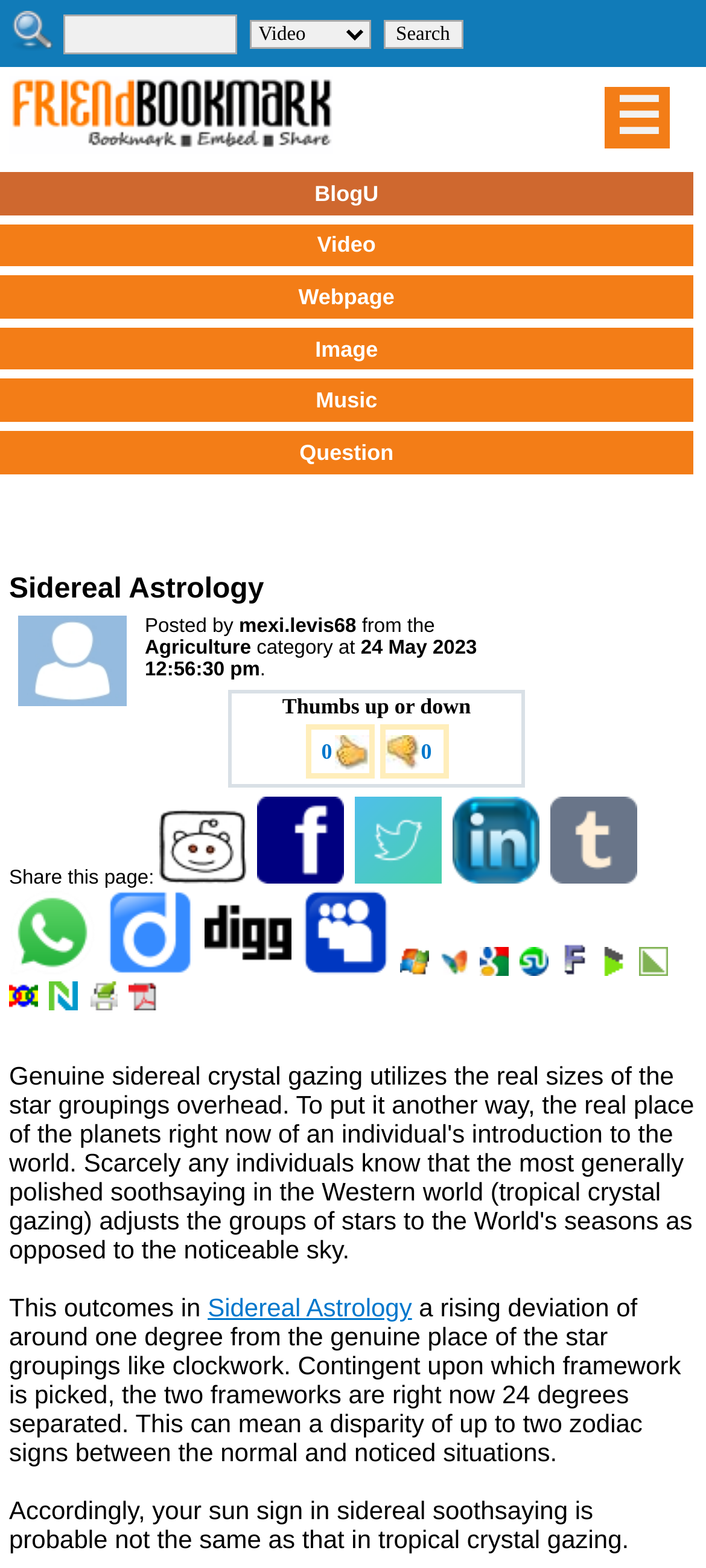Please specify the bounding box coordinates for the clickable region that will help you carry out the instruction: "Click on the image to bookmark this page".

[0.013, 0.053, 0.506, 0.083]